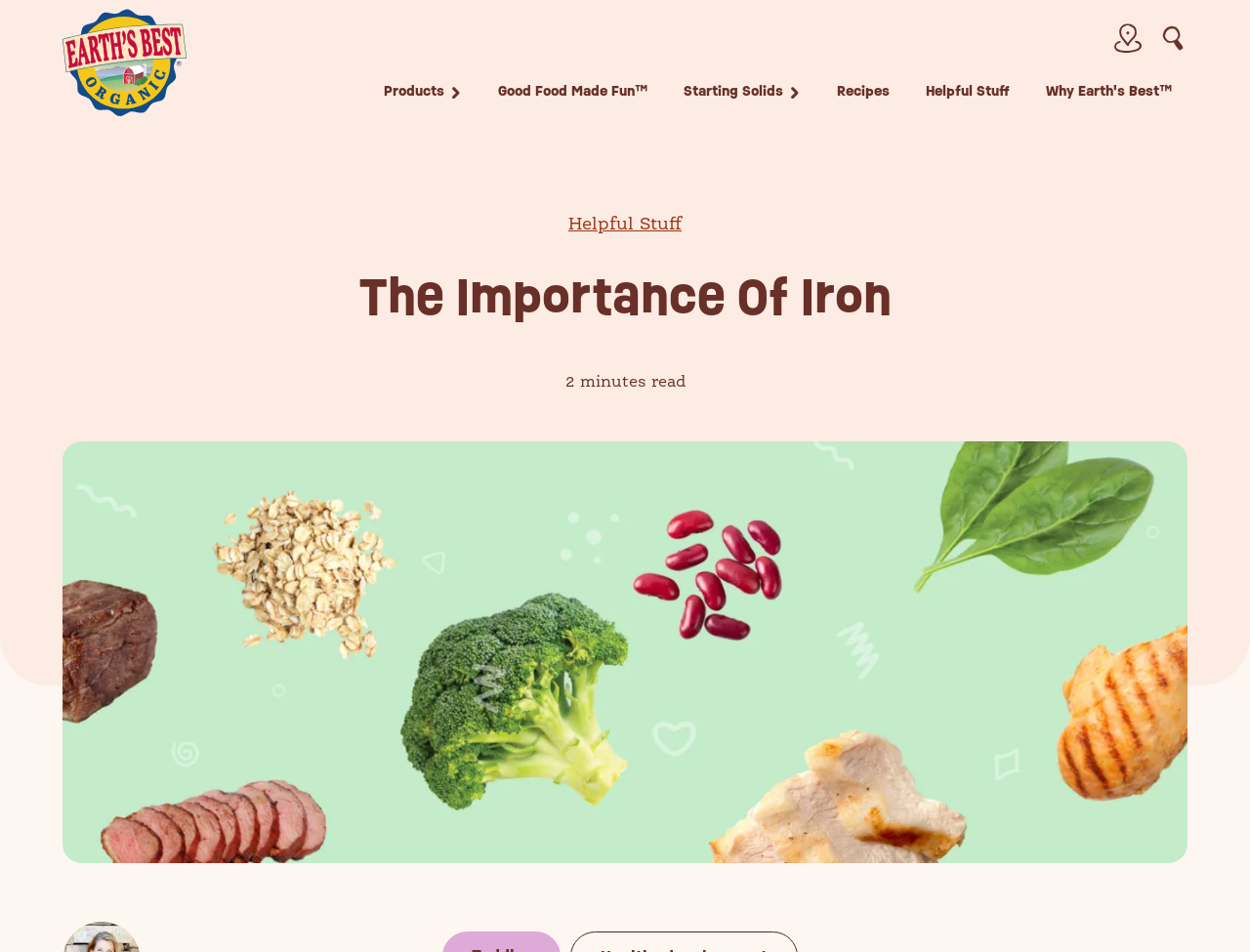Please provide the bounding box coordinates for the element that needs to be clicked to perform the following instruction: "Go to the home page". The coordinates should be given as four float numbers between 0 and 1, i.e., [left, top, right, bottom].

[0.05, 0.004, 0.149, 0.122]